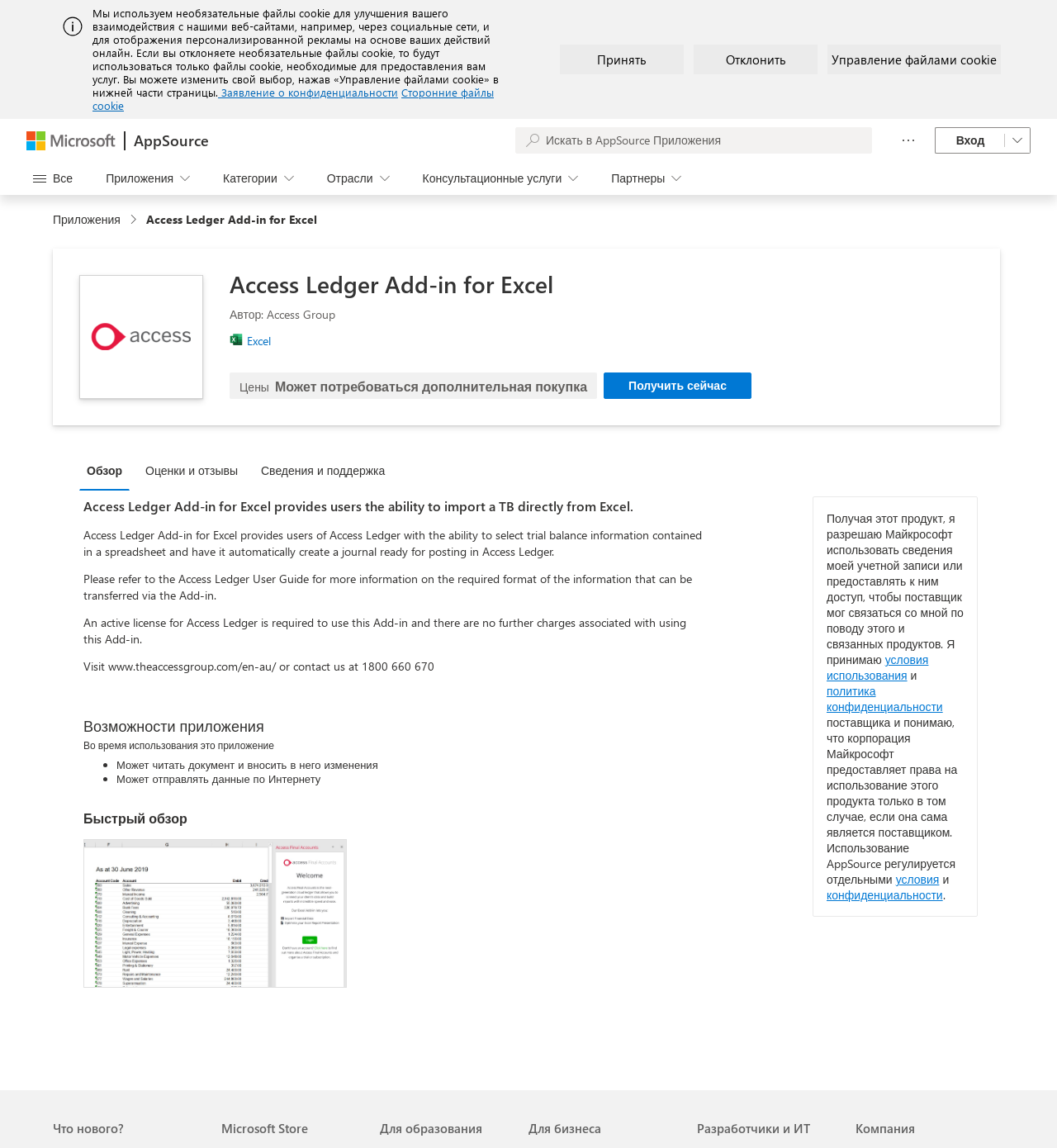Specify the bounding box coordinates of the element's region that should be clicked to achieve the following instruction: "Get Access Ledger Add-in for Excel". The bounding box coordinates consist of four float numbers between 0 and 1, in the format [left, top, right, bottom].

[0.571, 0.324, 0.711, 0.347]